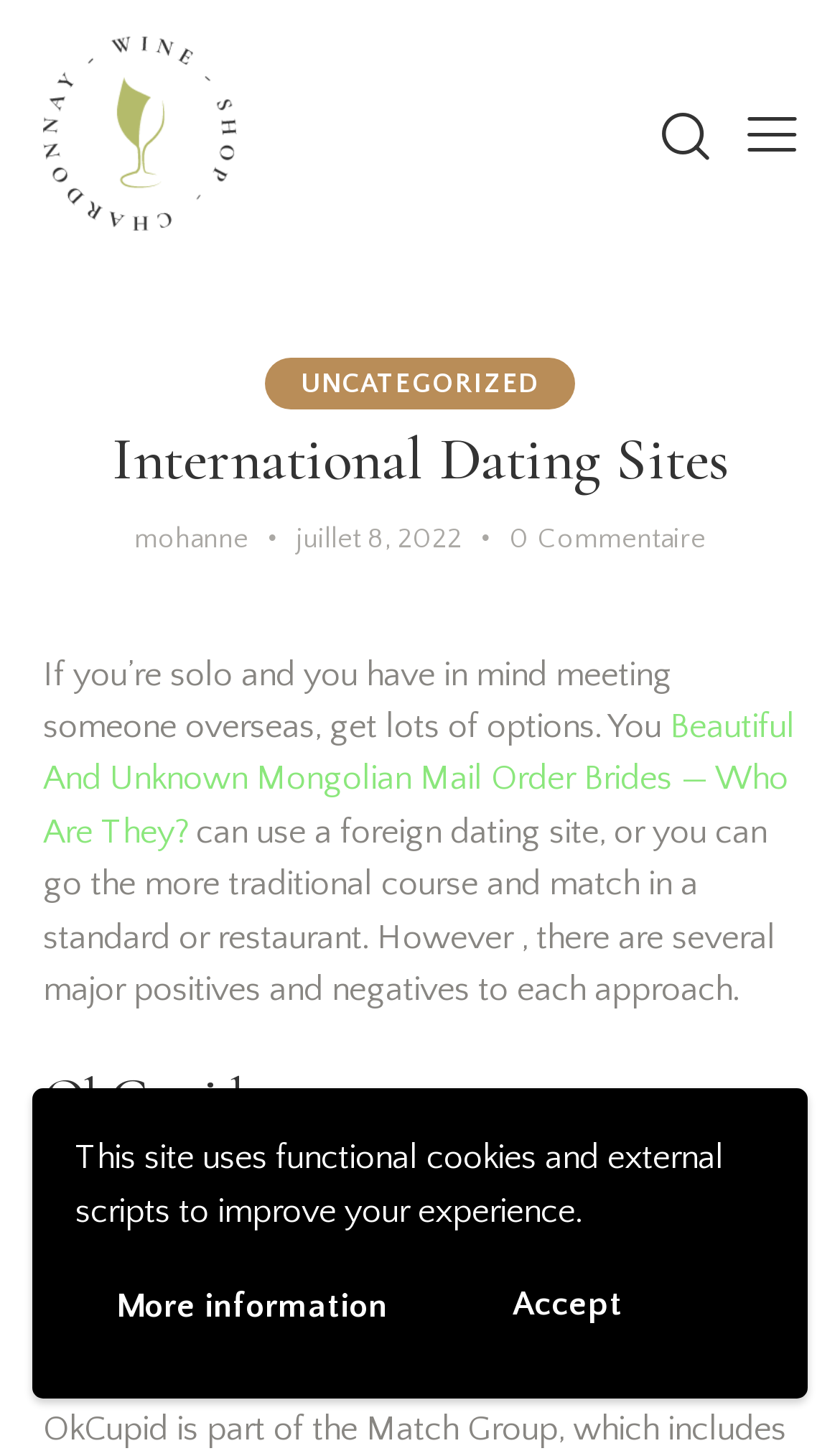Reply to the question below using a single word or brief phrase:
What is the name of the website?

Les saveurs de Mohanne